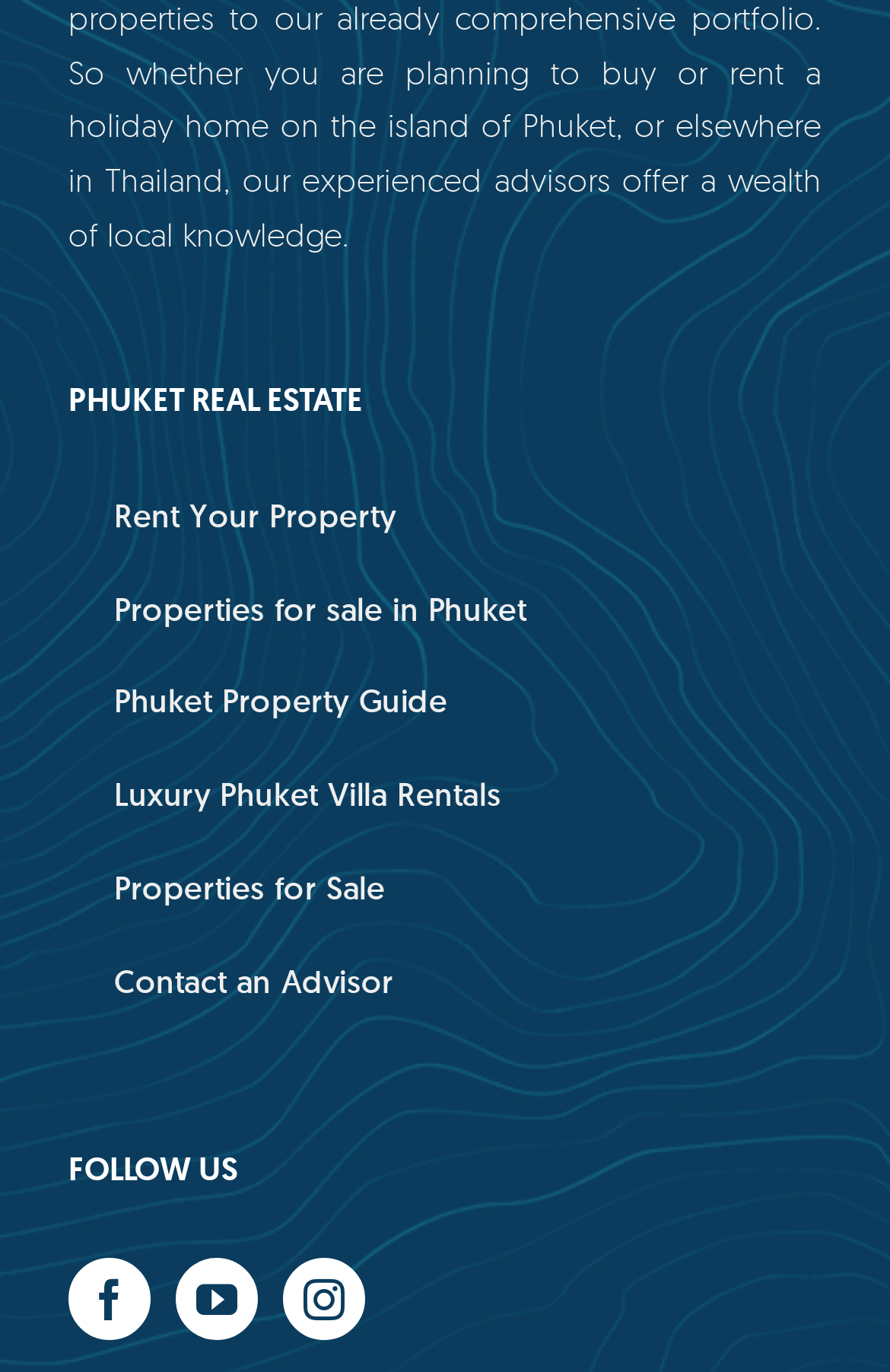Identify the bounding box coordinates of the element that should be clicked to fulfill this task: "Click on 'Rent Your Property'". The coordinates should be provided as four float numbers between 0 and 1, i.e., [left, top, right, bottom].

[0.077, 0.344, 0.921, 0.412]